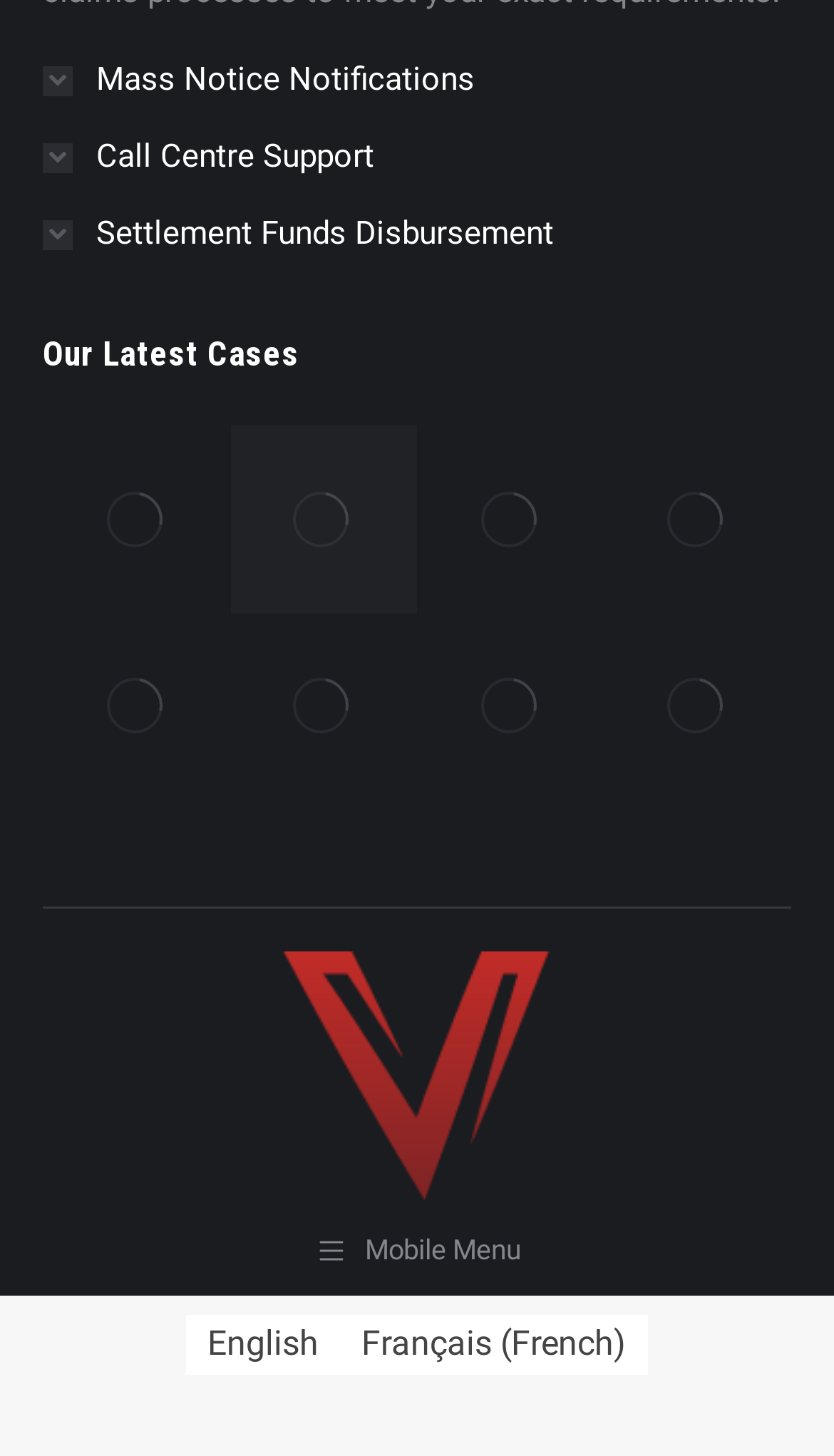Using the provided element description "English", determine the bounding box coordinates of the UI element.

[0.223, 0.904, 0.408, 0.944]